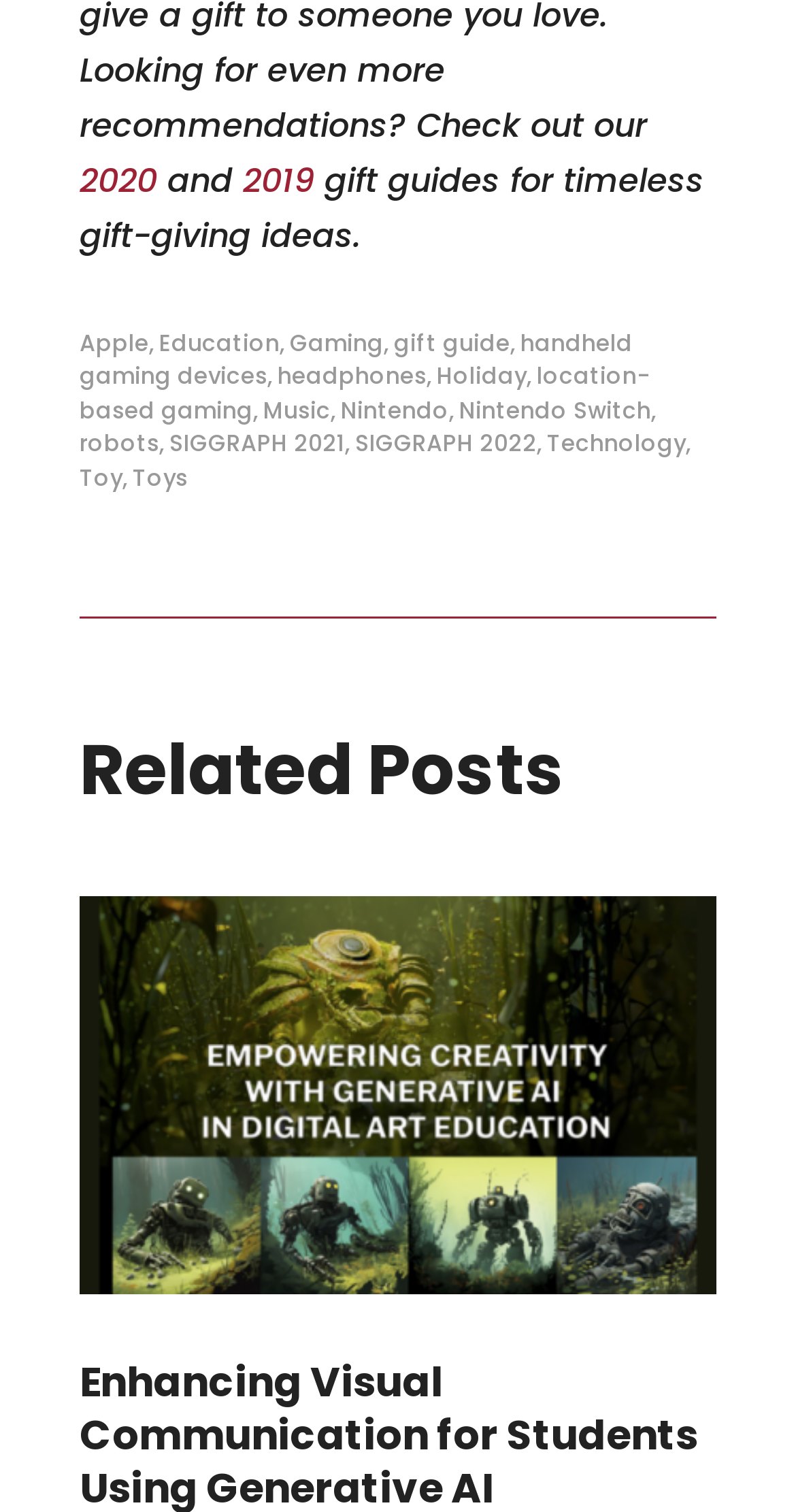Please provide a brief answer to the following inquiry using a single word or phrase:
What is the topic of the link 'SIGGRAPH 2021'?

Technology